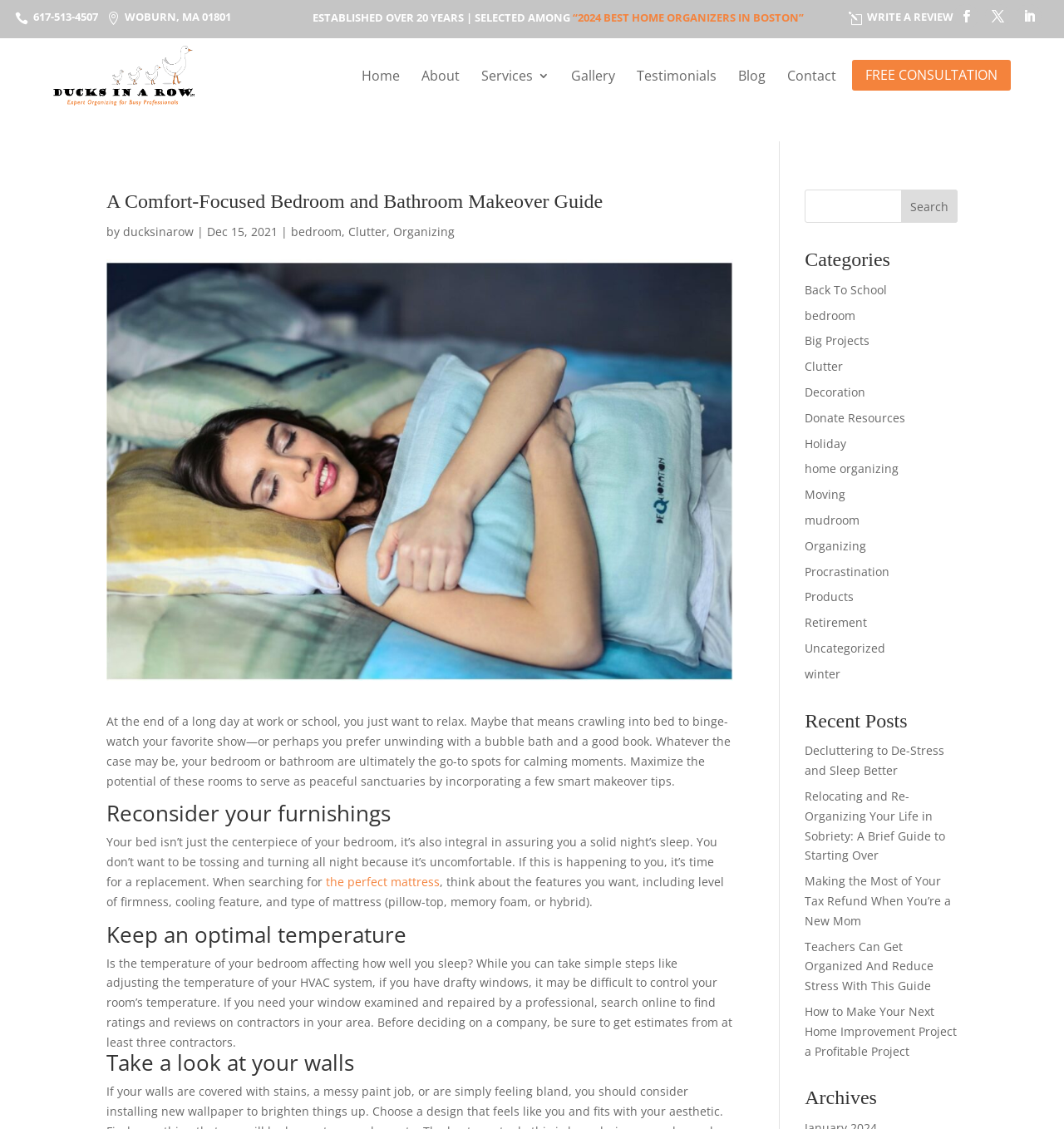Find the bounding box coordinates of the clickable area that will achieve the following instruction: "Click the 'FREE CONSULTATION' link".

[0.801, 0.053, 0.95, 0.08]